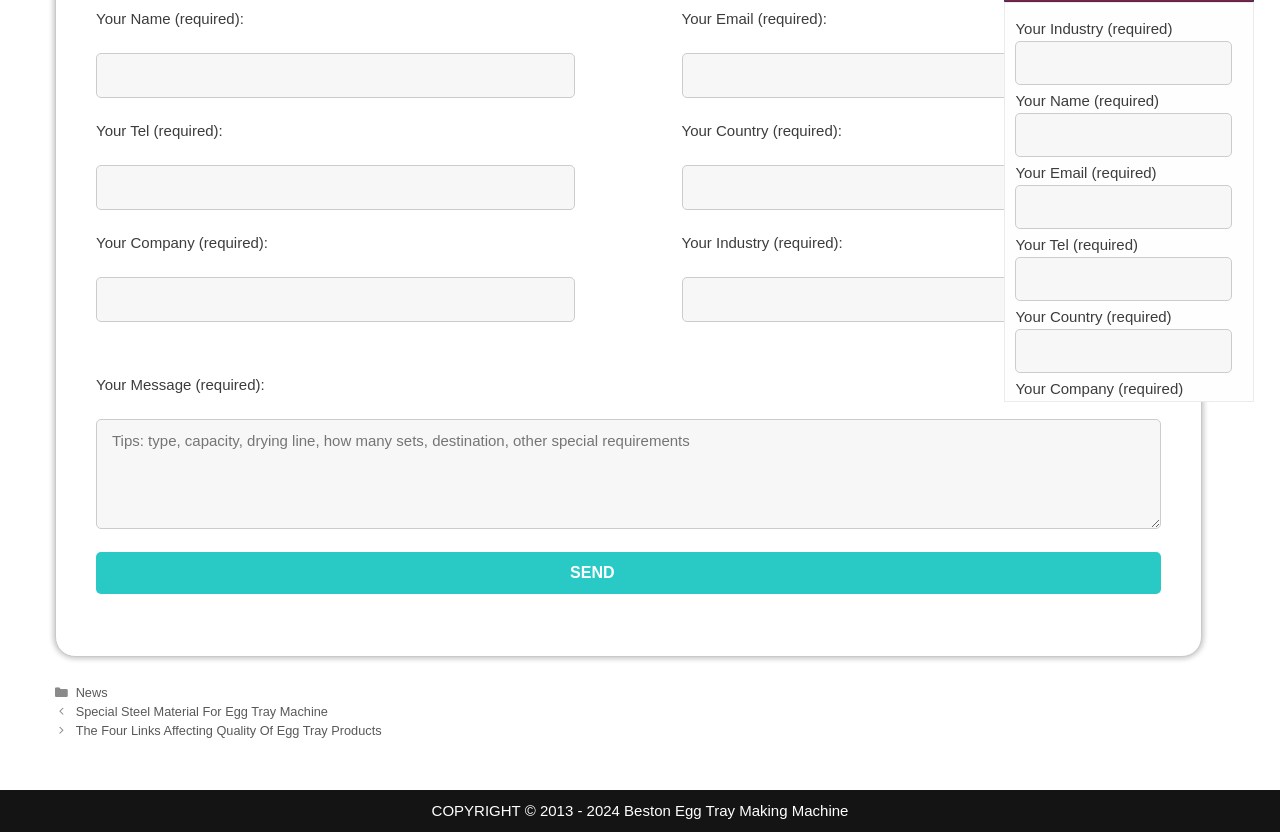Find the UI element described as: "name="your-tel"" and predict its bounding box coordinates. Ensure the coordinates are four float numbers between 0 and 1, [left, top, right, bottom].

[0.075, 0.198, 0.449, 0.252]